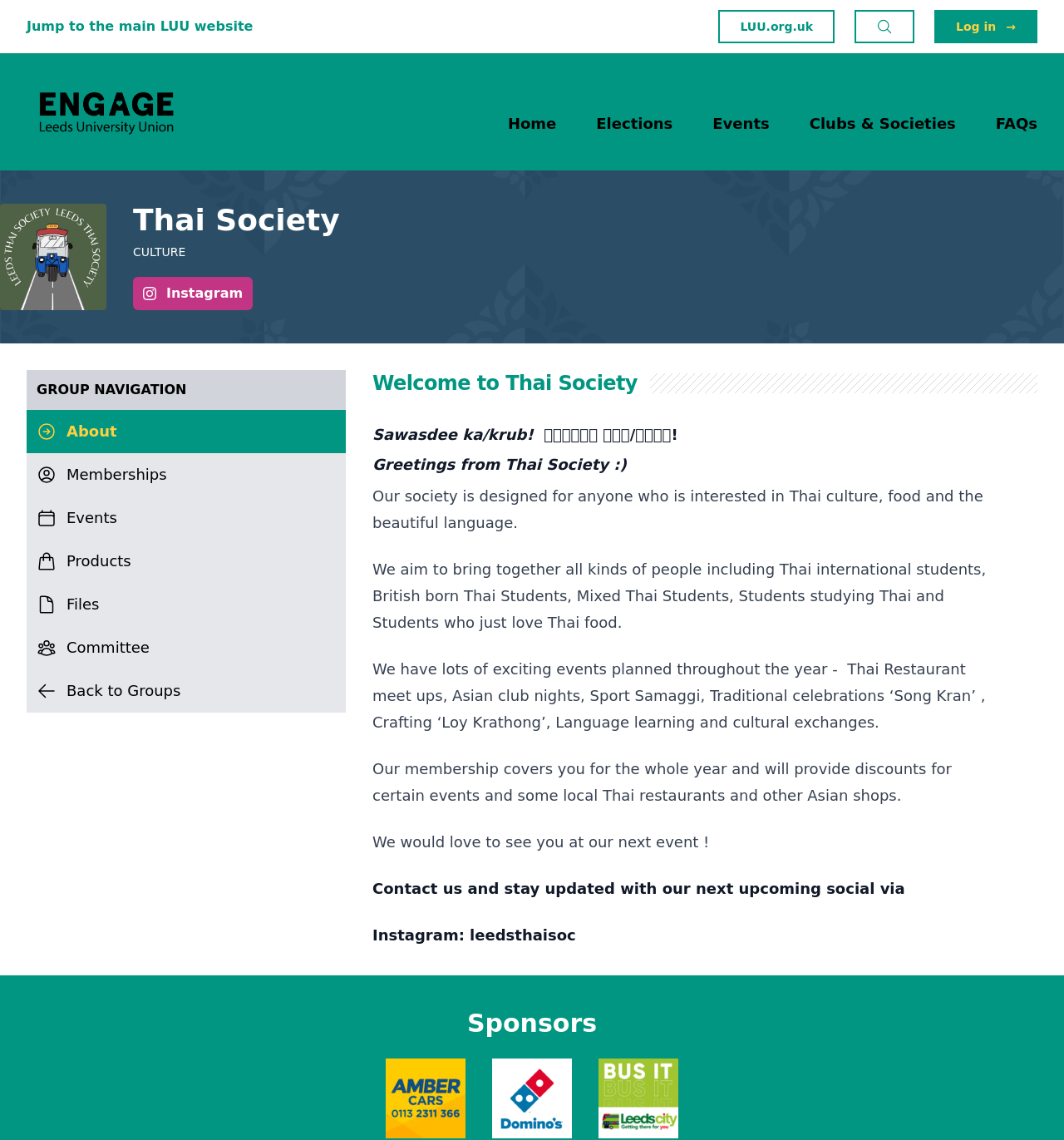Determine the bounding box coordinates for the element that should be clicked to follow this instruction: "Open the 'Instagram' link". The coordinates should be given as four float numbers between 0 and 1, in the format [left, top, right, bottom].

[0.125, 0.243, 0.238, 0.272]